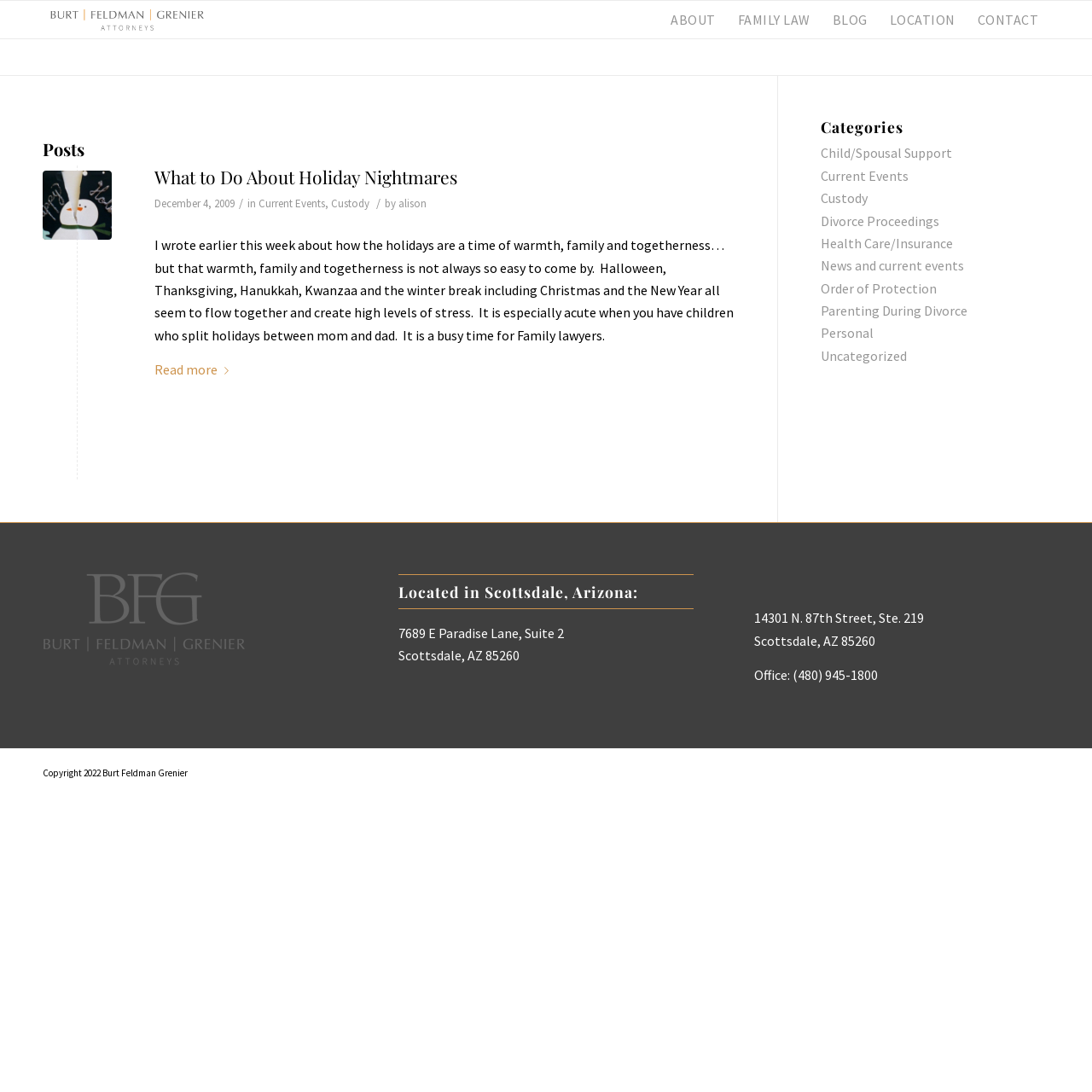Determine the bounding box coordinates for the area you should click to complete the following instruction: "Click on the 'ABOUT' link".

[0.604, 0.001, 0.665, 0.035]